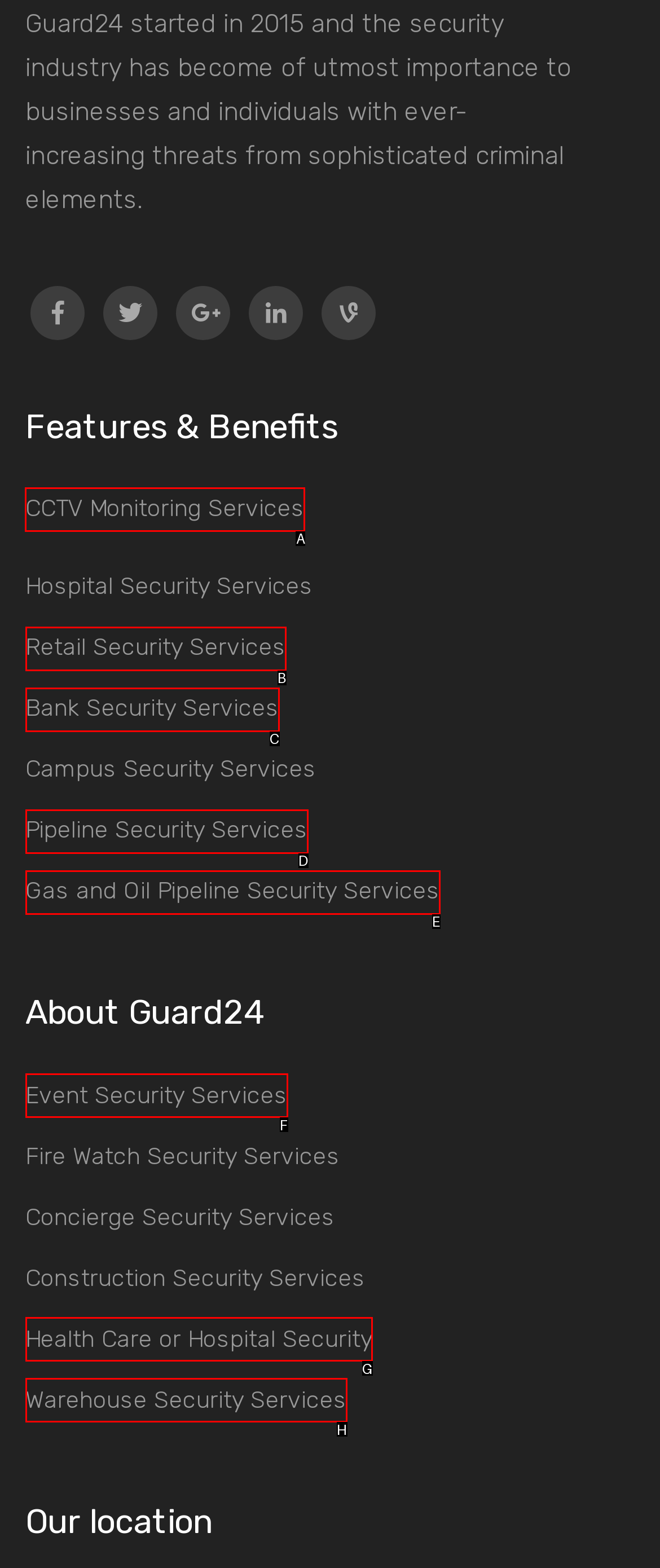Tell me the letter of the correct UI element to click for this instruction: Click the CCTV Monitoring Services link. Answer with the letter only.

A